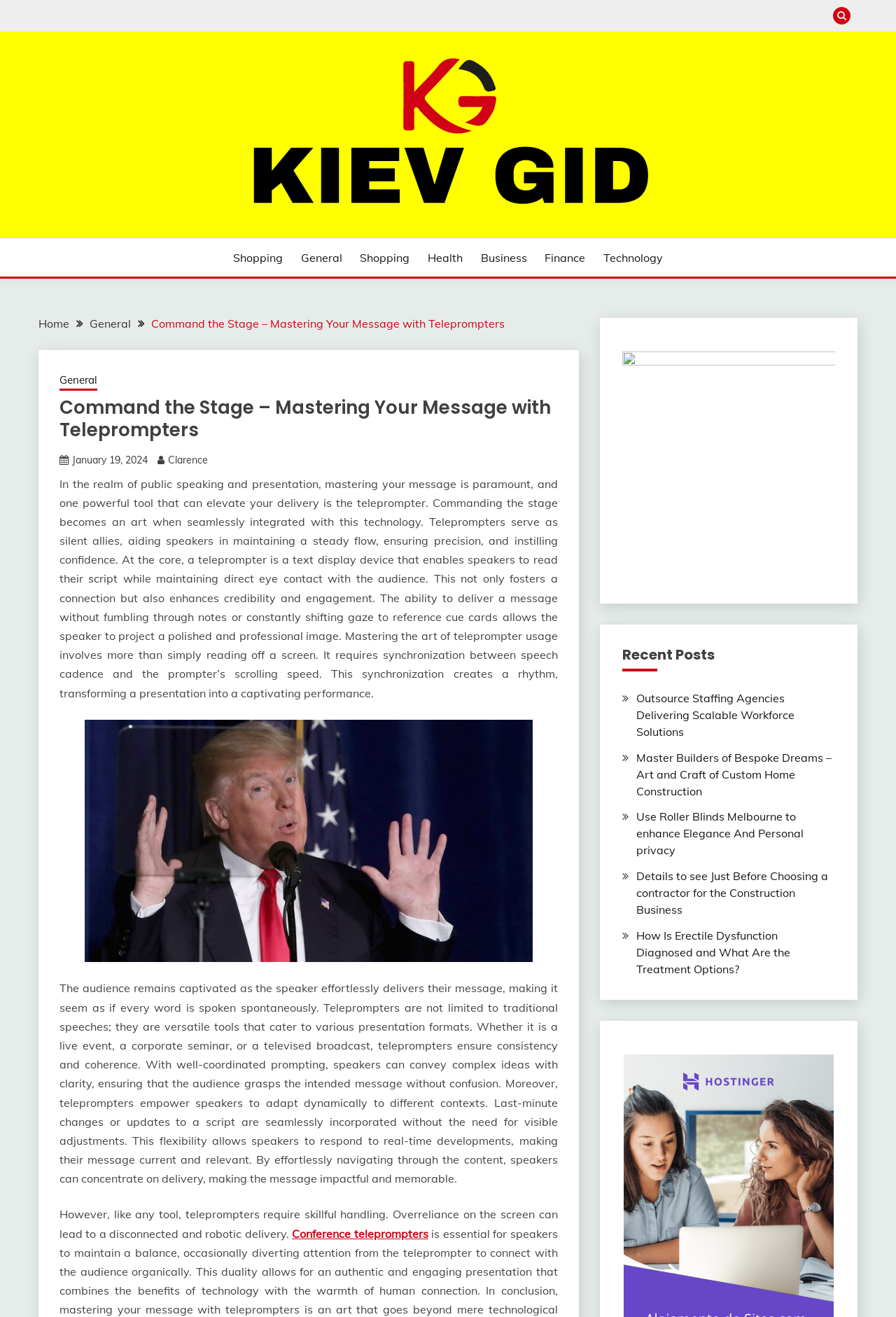Identify and extract the main heading from the webpage.

Command the Stage – Mastering Your Message with Teleprompters